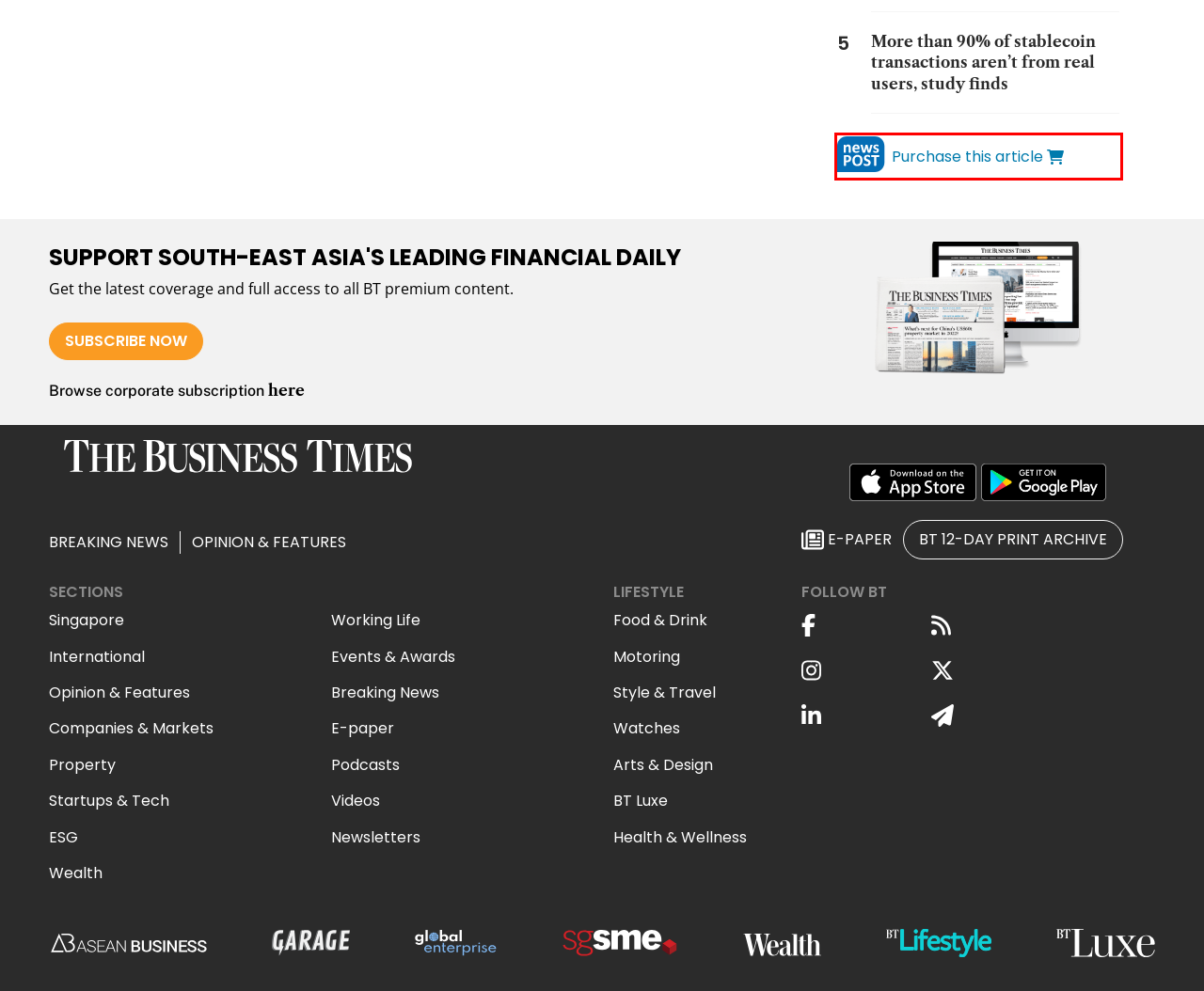After examining the screenshot of a webpage with a red bounding box, choose the most accurate webpage description that corresponds to the new page after clicking the element inside the red box. Here are the candidates:
A. ‎The Business Times on the App Store
B. Subscribe to The Business Times Corporate plans - SPH Corporate Plans
C. Website Terms and Conditions | SPH Media
D. mySPH Login
E. NTU sets up new S$30m institute of structural biology
F. Newspost
G. No shortage of candidates to be Singapore’s next finance minister
H. More than 90% of stablecoin transactions aren’t from real users, study finds

F